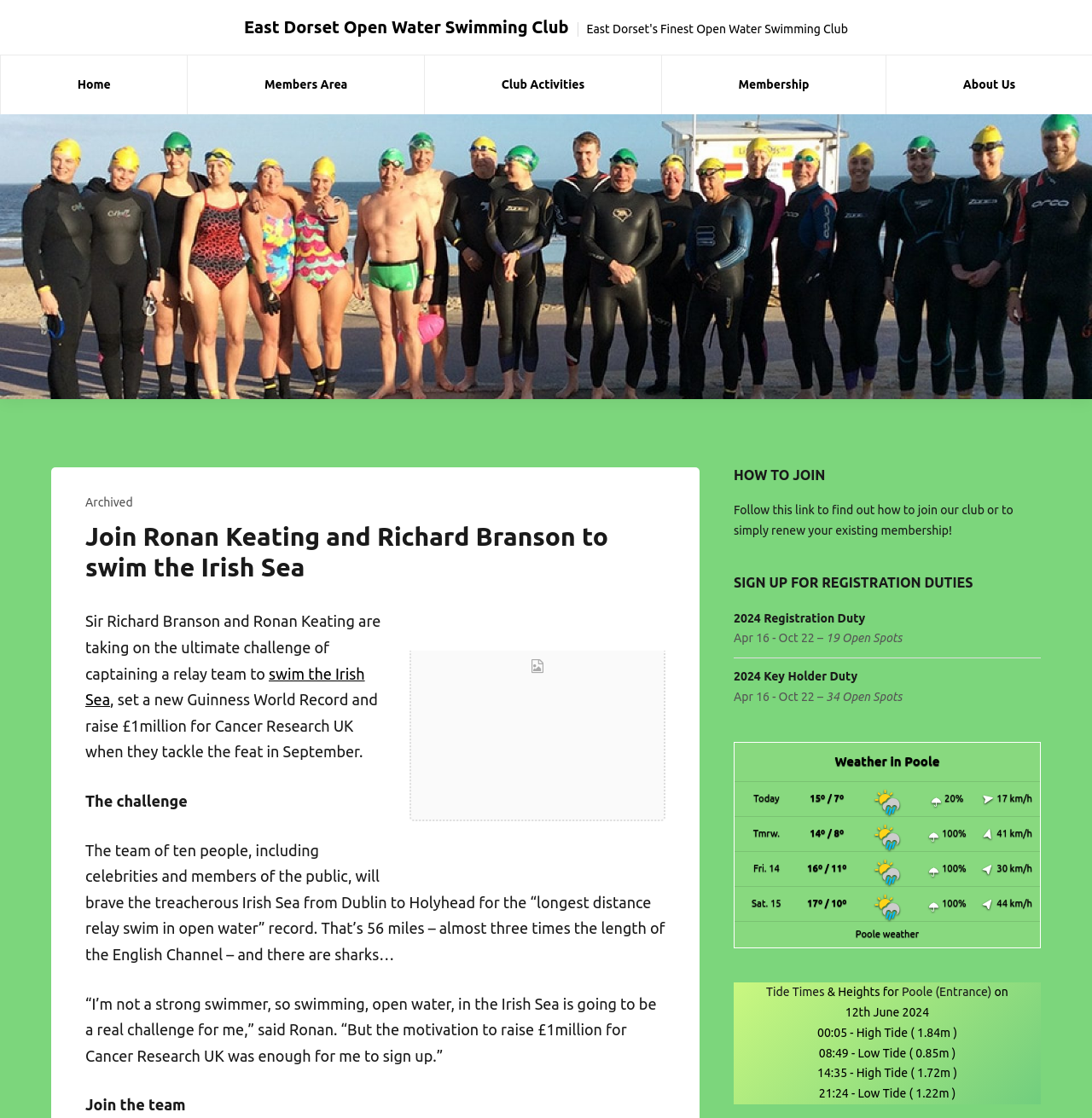Determine the bounding box coordinates of the region to click in order to accomplish the following instruction: "View Club Hoodies". Provide the coordinates as four float numbers between 0 and 1, specifically [left, top, right, bottom].

[0.173, 0.133, 0.378, 0.186]